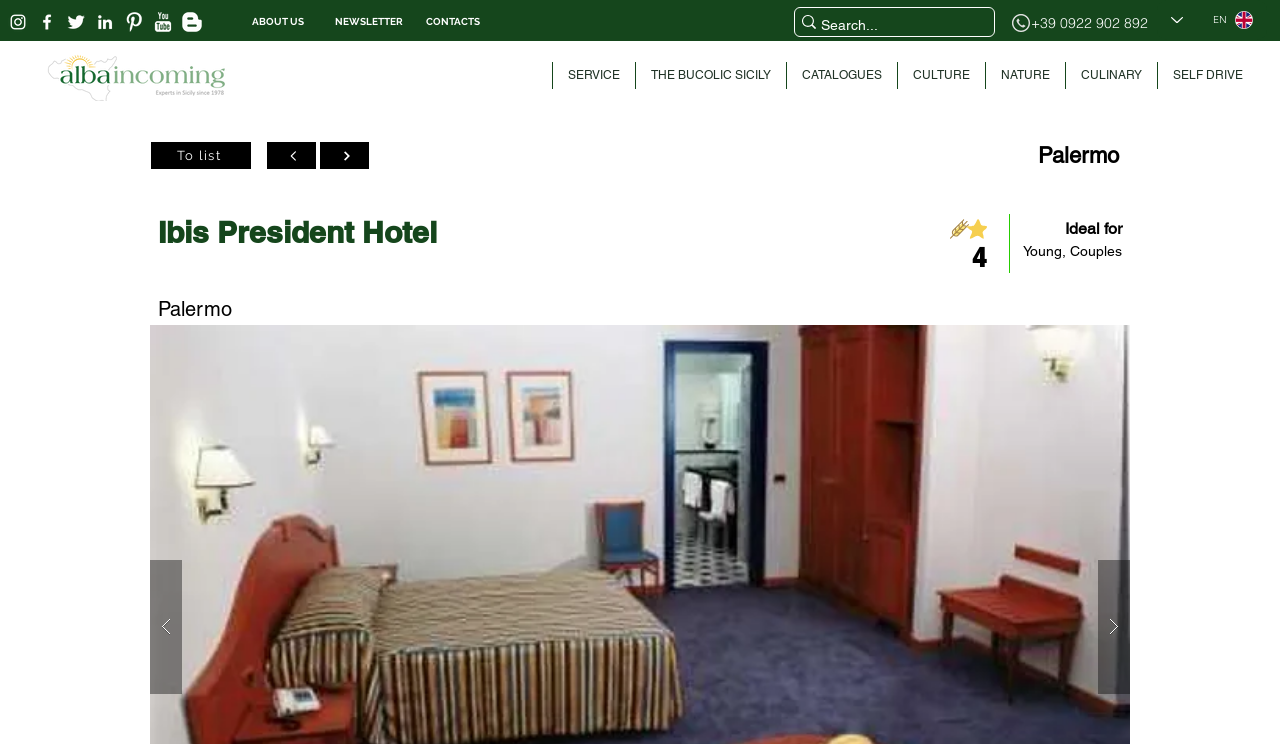Provide a one-word or short-phrase answer to the question:
What is the language currently selected?

English